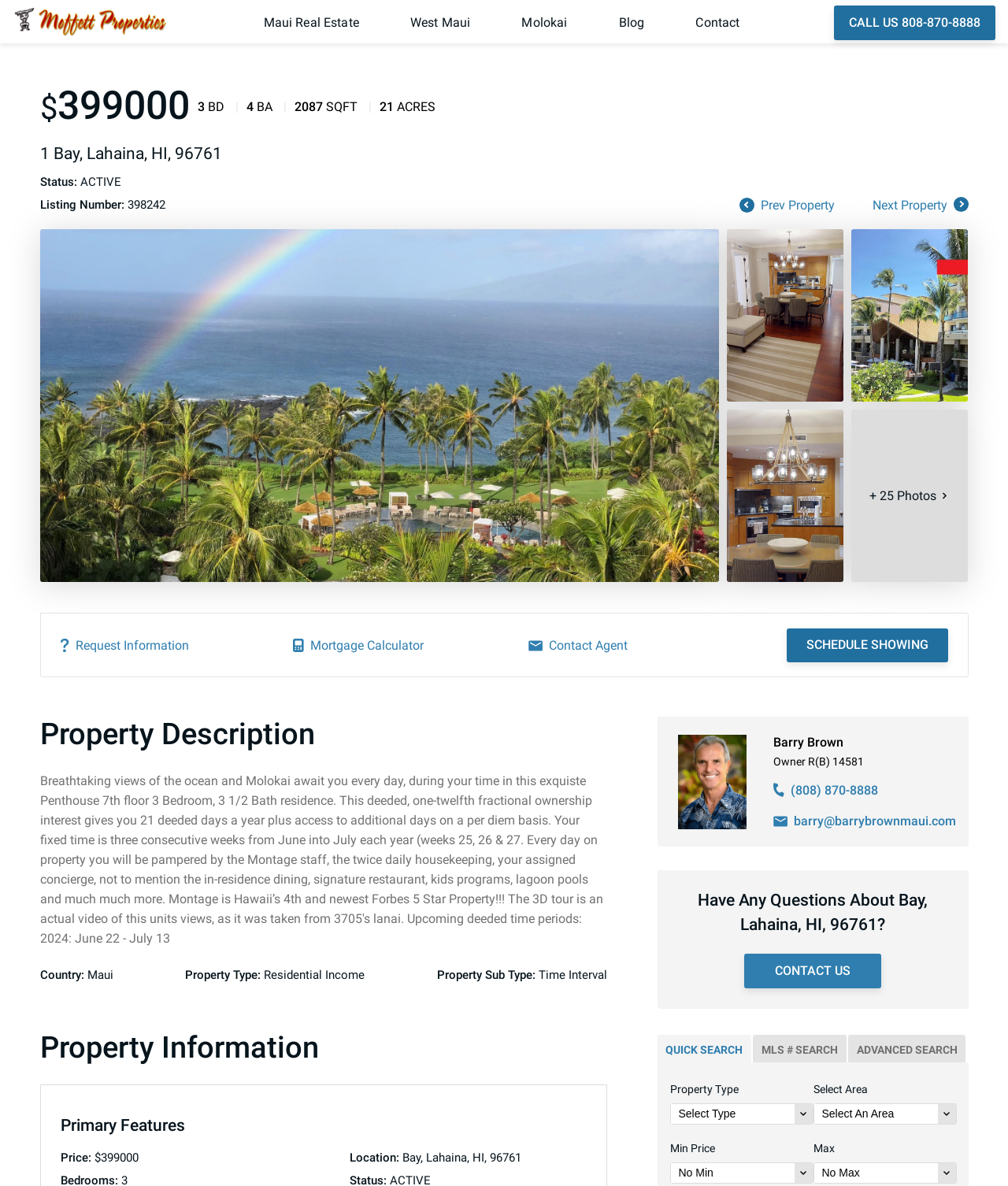Please specify the bounding box coordinates in the format (top-left x, top-left y, bottom-right x, bottom-right y), with values ranging from 0 to 1. Identify the bounding box for the UI component described as follows: alt="Moffett Properties Logo"

[0.012, 0.021, 0.168, 0.033]